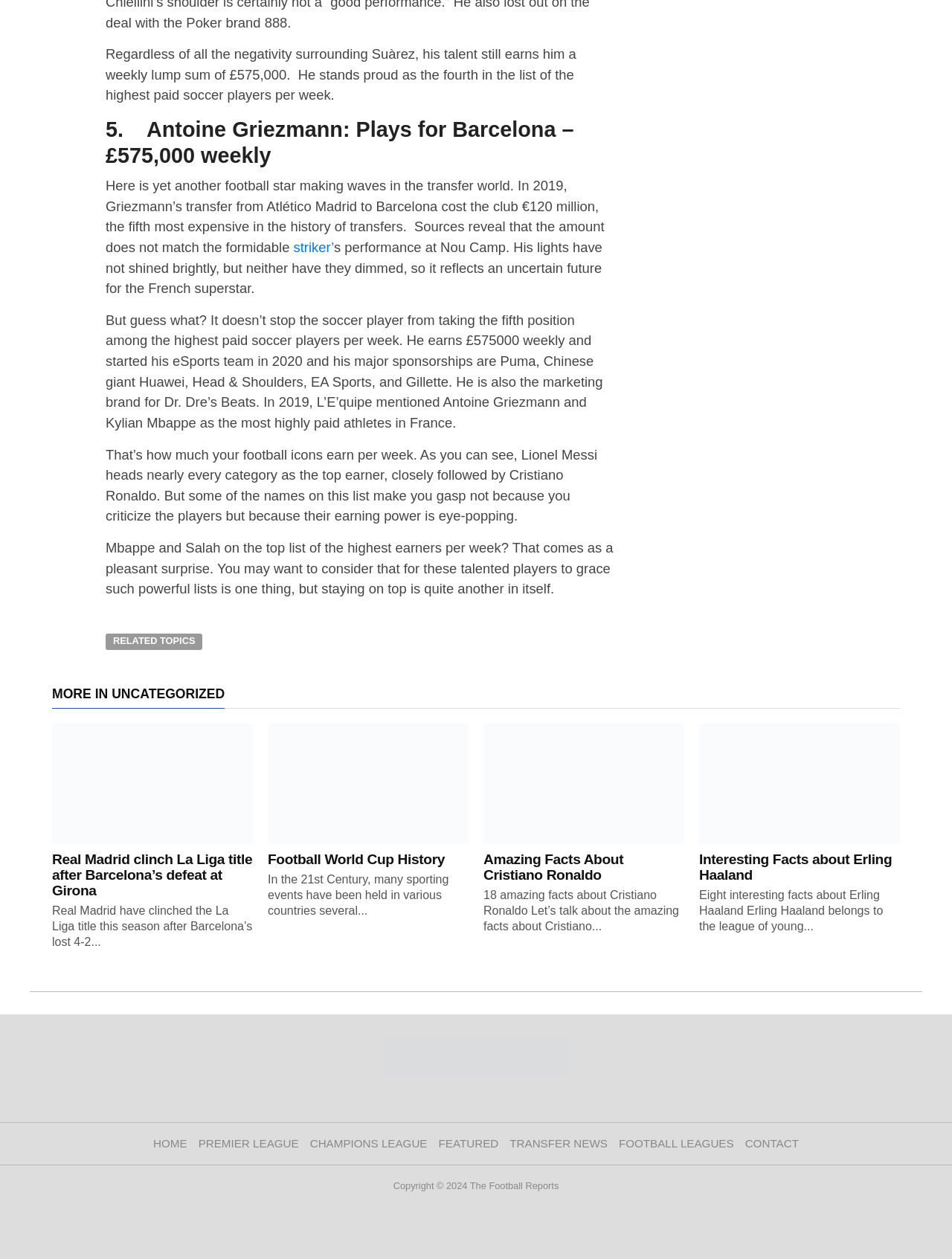Please provide the bounding box coordinates in the format (top-left x, top-left y, bottom-right x, bottom-right y). Remember, all values are floating point numbers between 0 and 1. What is the bounding box coordinate of the region described as: Football World Cup History

[0.281, 0.676, 0.467, 0.689]